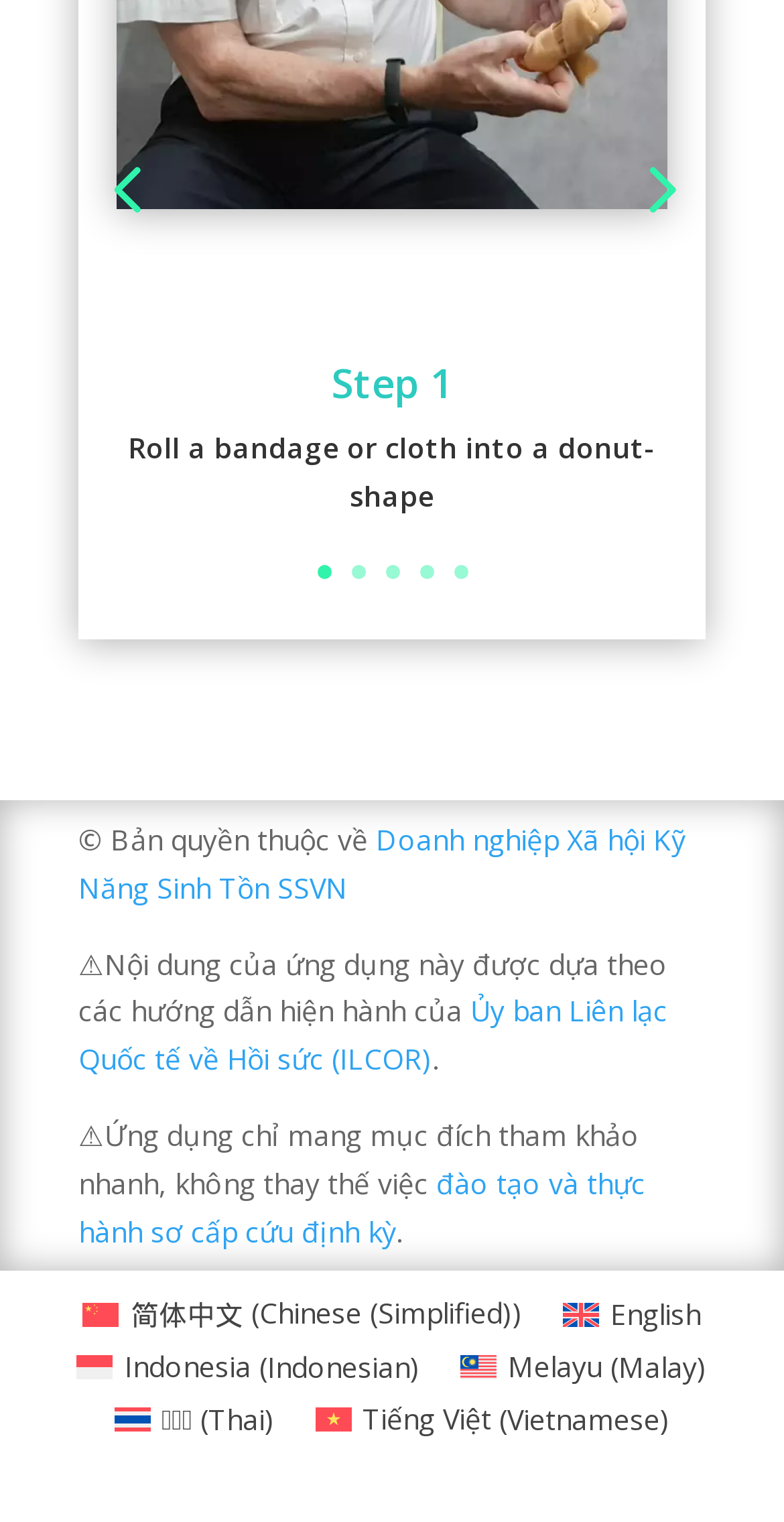Using the given description, provide the bounding box coordinates formatted as (top-left x, top-left y, bottom-right x, bottom-right y), with all values being floating point numbers between 0 and 1. Description: Melayu (Malay)

[0.562, 0.881, 0.927, 0.915]